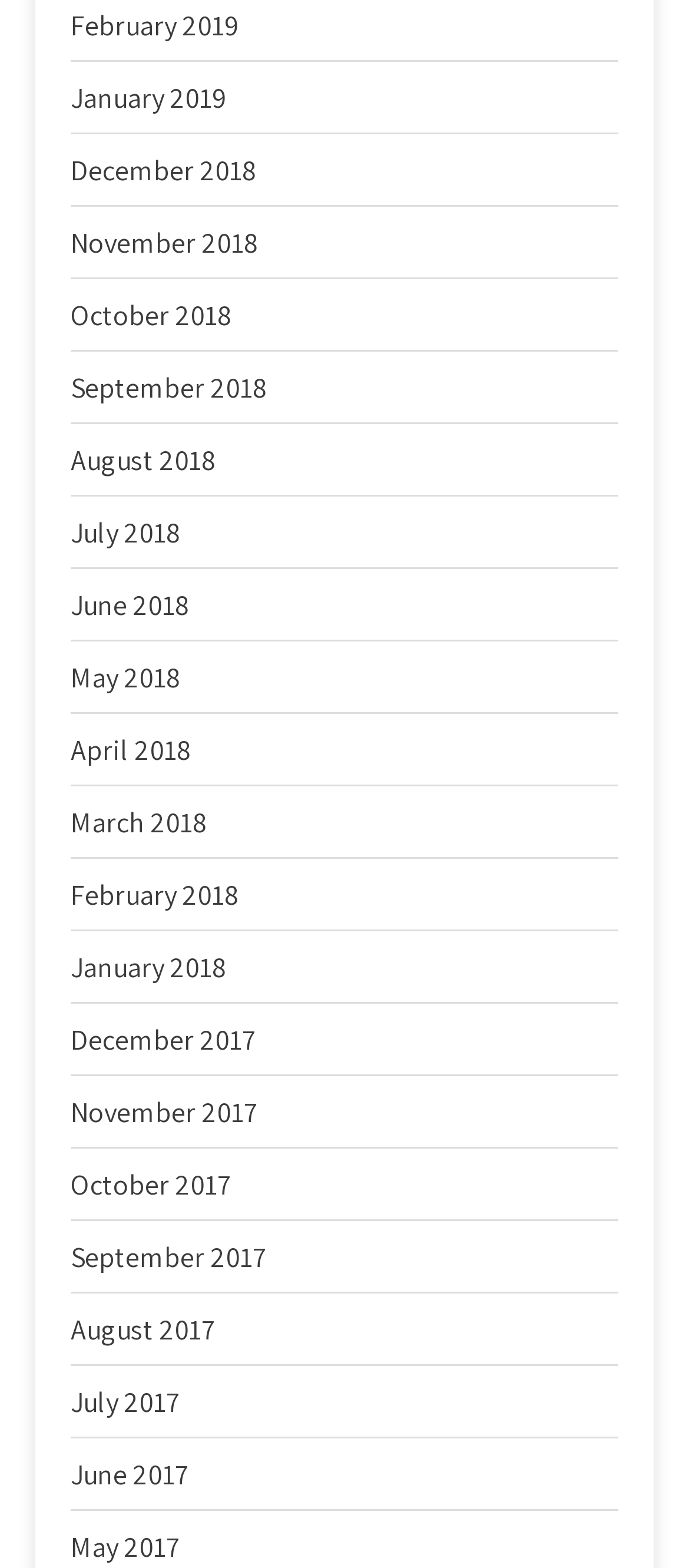Determine the bounding box coordinates for the area that should be clicked to carry out the following instruction: "Click the 'Save For Later' button".

None